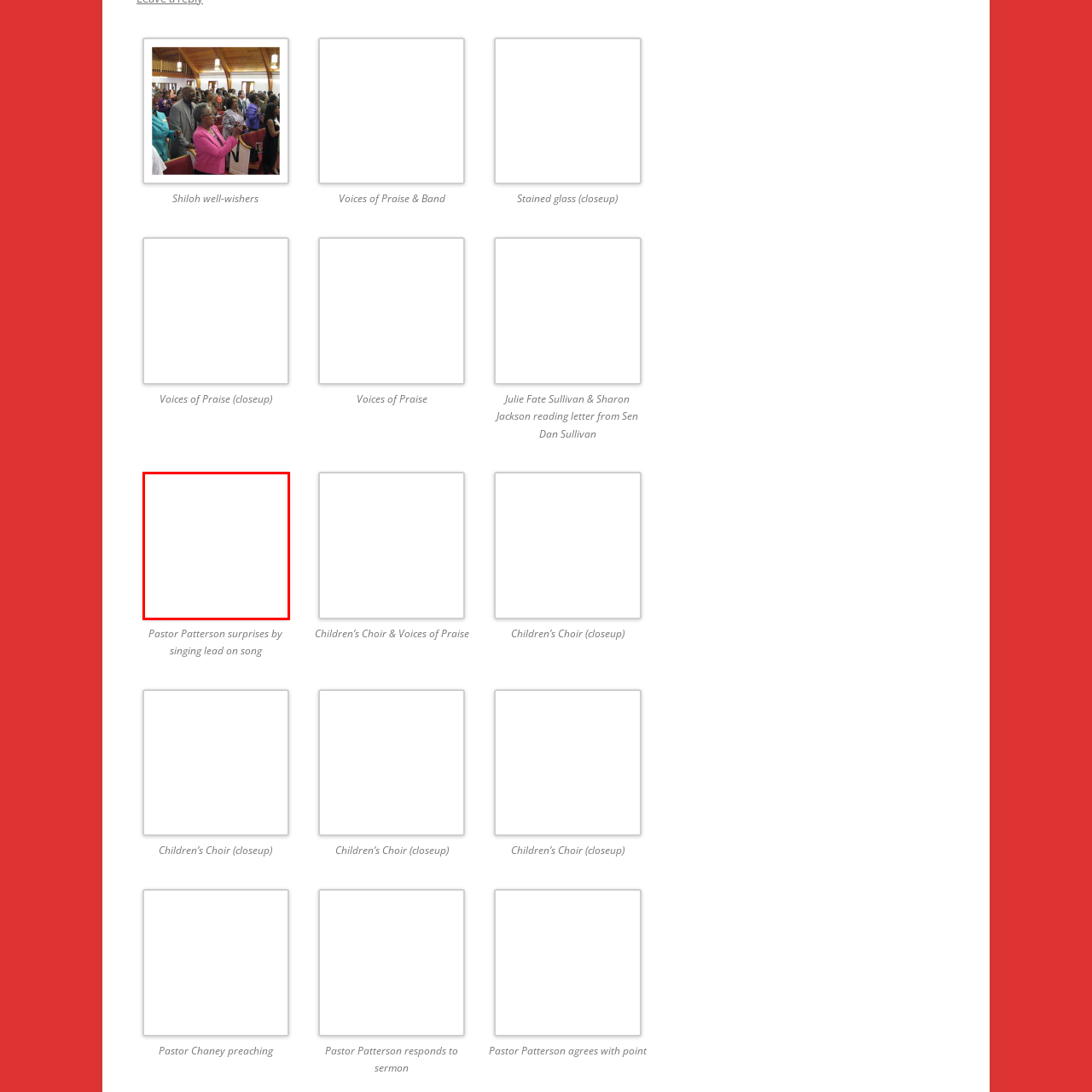Concentrate on the image highlighted by the red boundary and deliver a detailed answer to the following question, using the information from the image:
What is the atmosphere of the event?

The caption describes the atmosphere of the event as 'supportive', which is evident from the fact that the congregation is captivated by Pastor Patterson's performance. The joy and spontaneity of the moment also contribute to the overall supportive atmosphere.